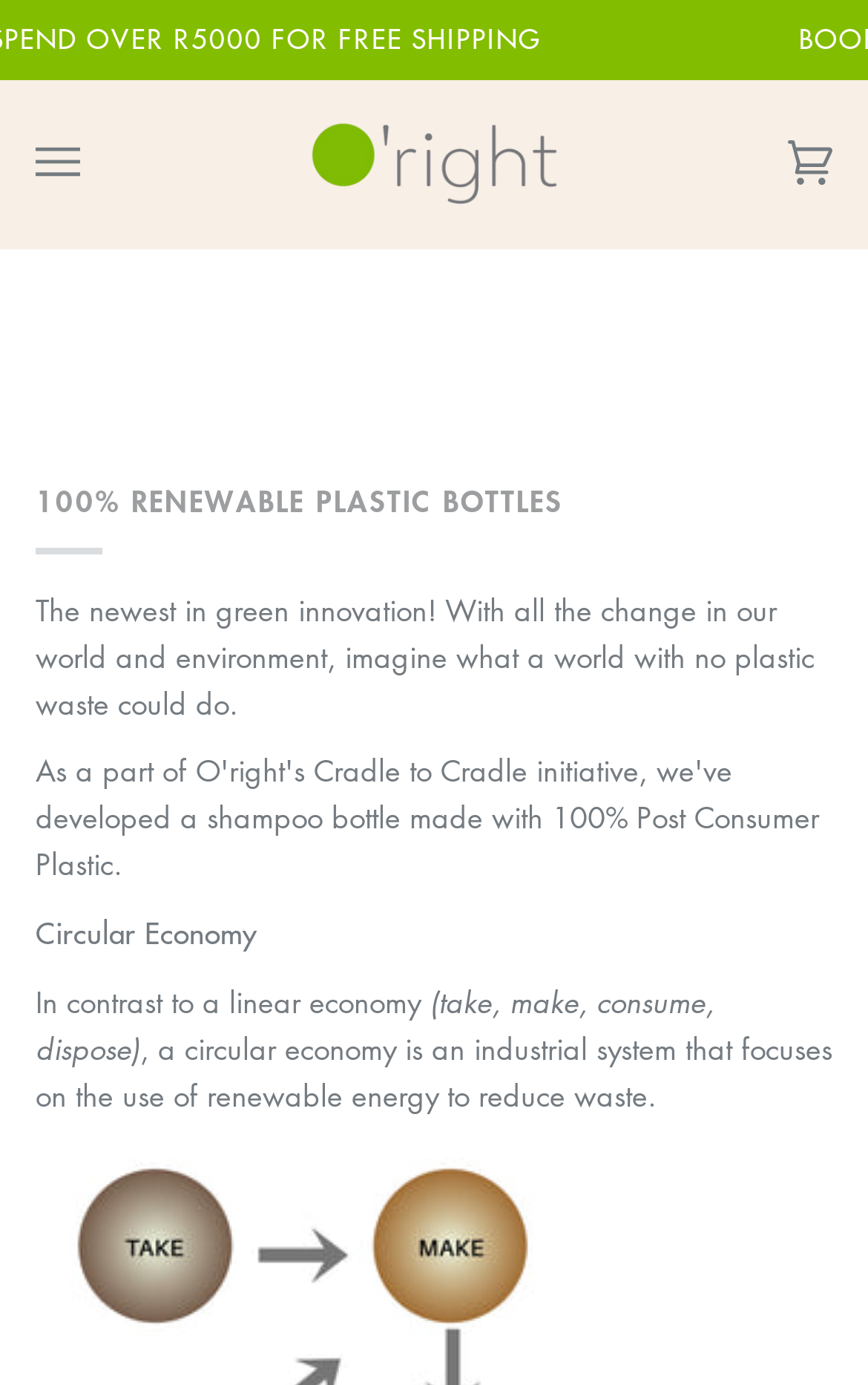Consider the image and give a detailed and elaborate answer to the question: 
What is the name of the company?

The name of the company can be found in the top-left corner of the webpage, where it says 'O'right South Africa'.